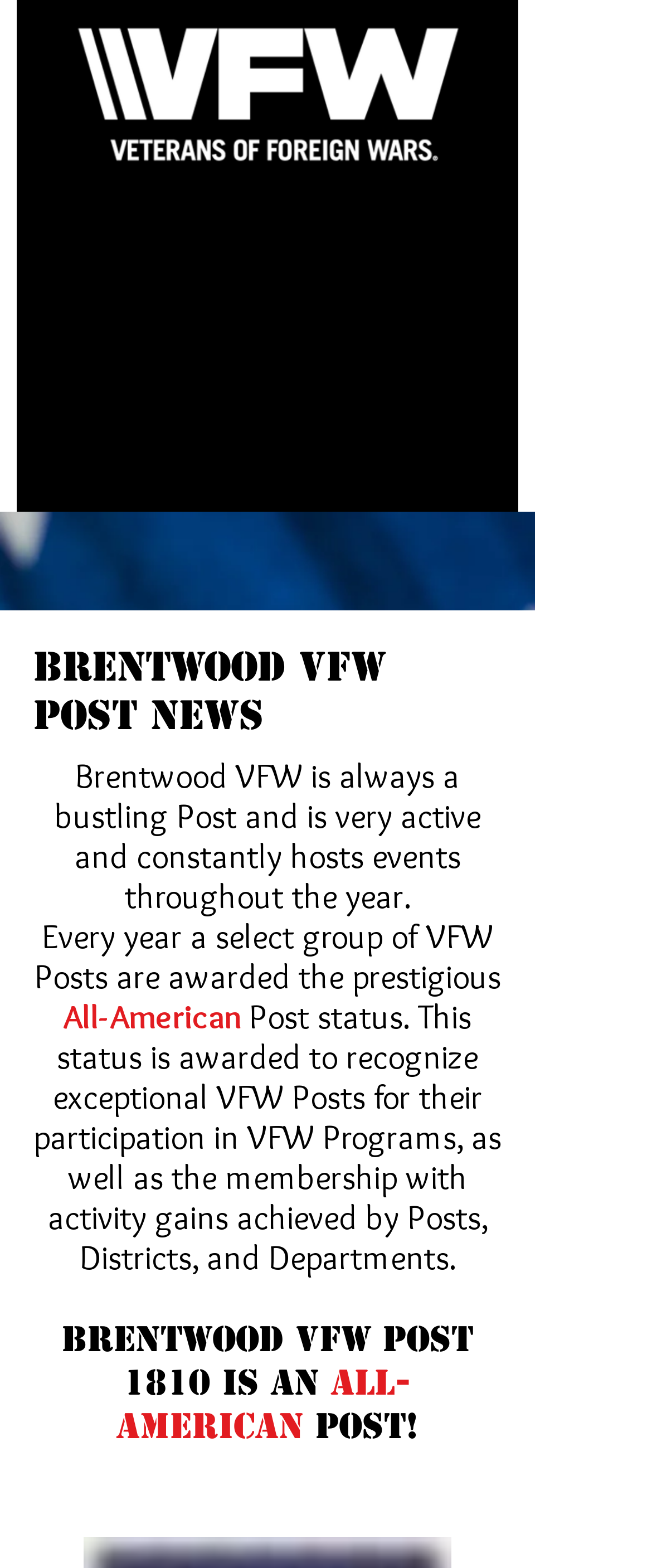What is the status of Brentwood VFW Post 1810?
Look at the image and respond with a single word or a short phrase.

All-American